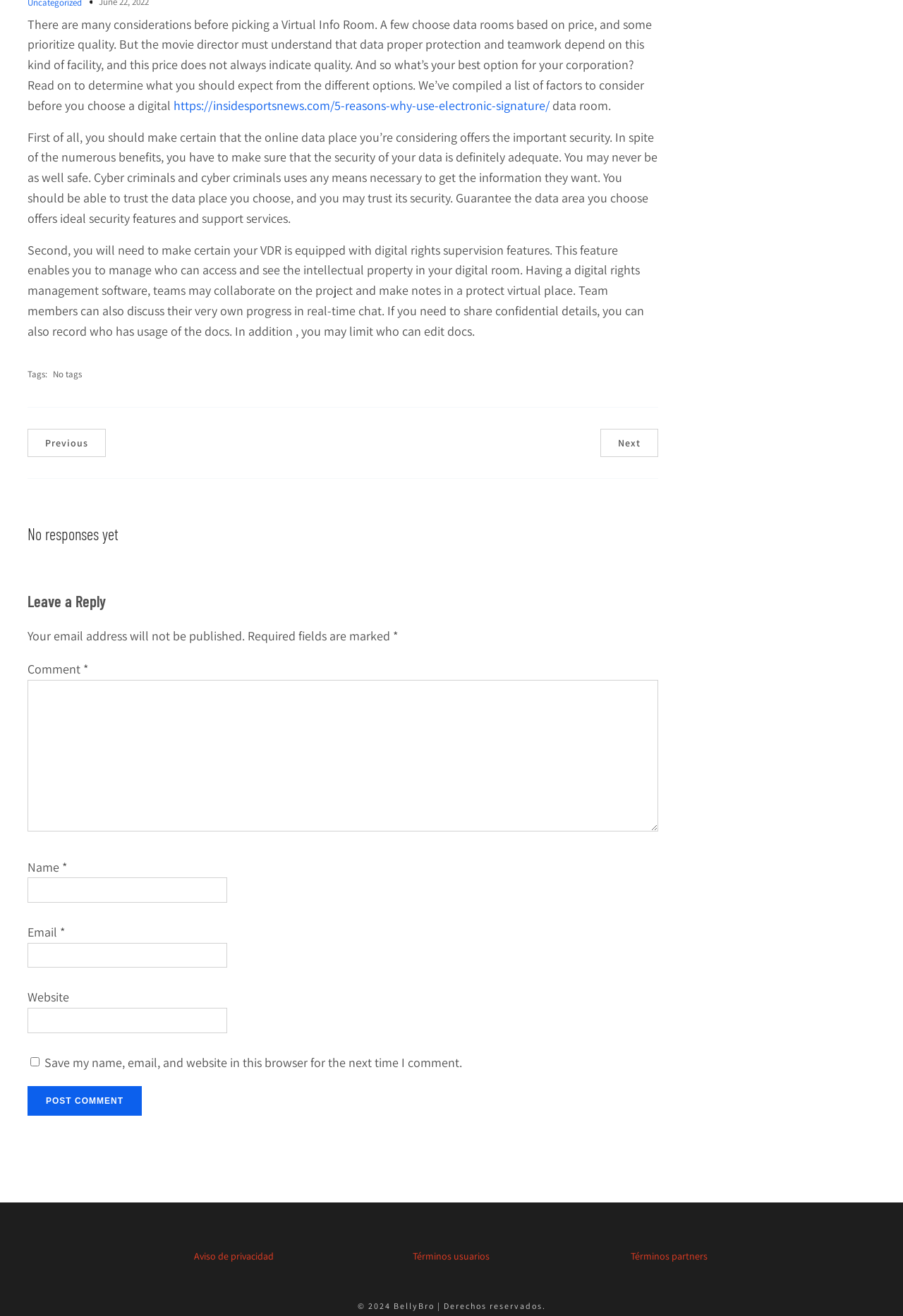How many links are present at the bottom of the webpage?
Kindly offer a comprehensive and detailed response to the question.

There are three links present at the bottom of the webpage, which are 'Aviso de privacidad', 'Términos usuarios', and 'Términos partners'.